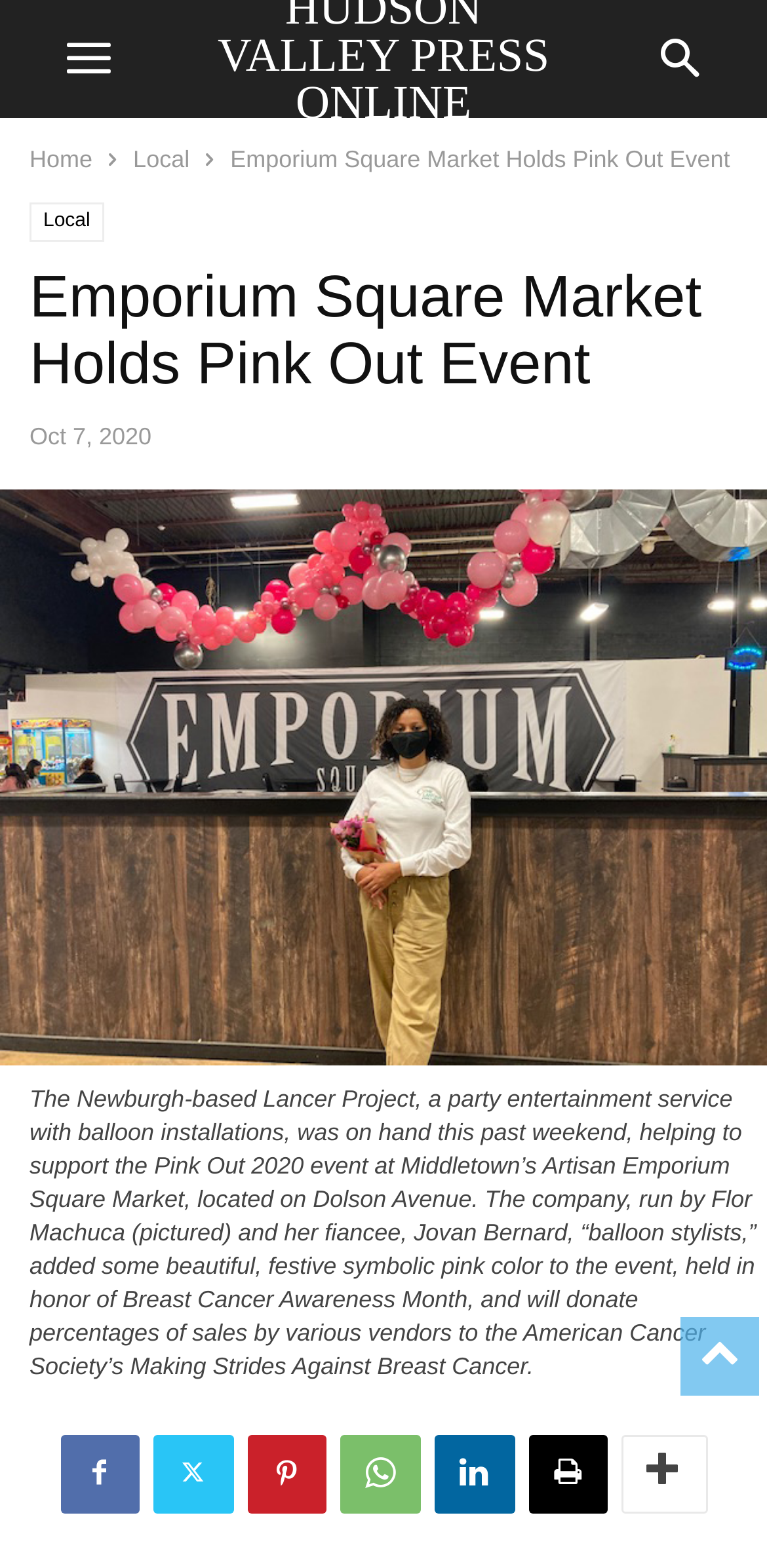Identify the bounding box coordinates of the element to click to follow this instruction: 'view local news'. Ensure the coordinates are four float values between 0 and 1, provided as [left, top, right, bottom].

[0.174, 0.093, 0.247, 0.11]